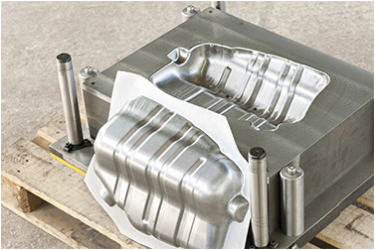Please analyze the image and provide a thorough answer to the question:
Where is the mold and part located?

The caption describes the setting as a 'workshop environment', indicating that the mold and part are located in a professional space where high-quality production is conducted.